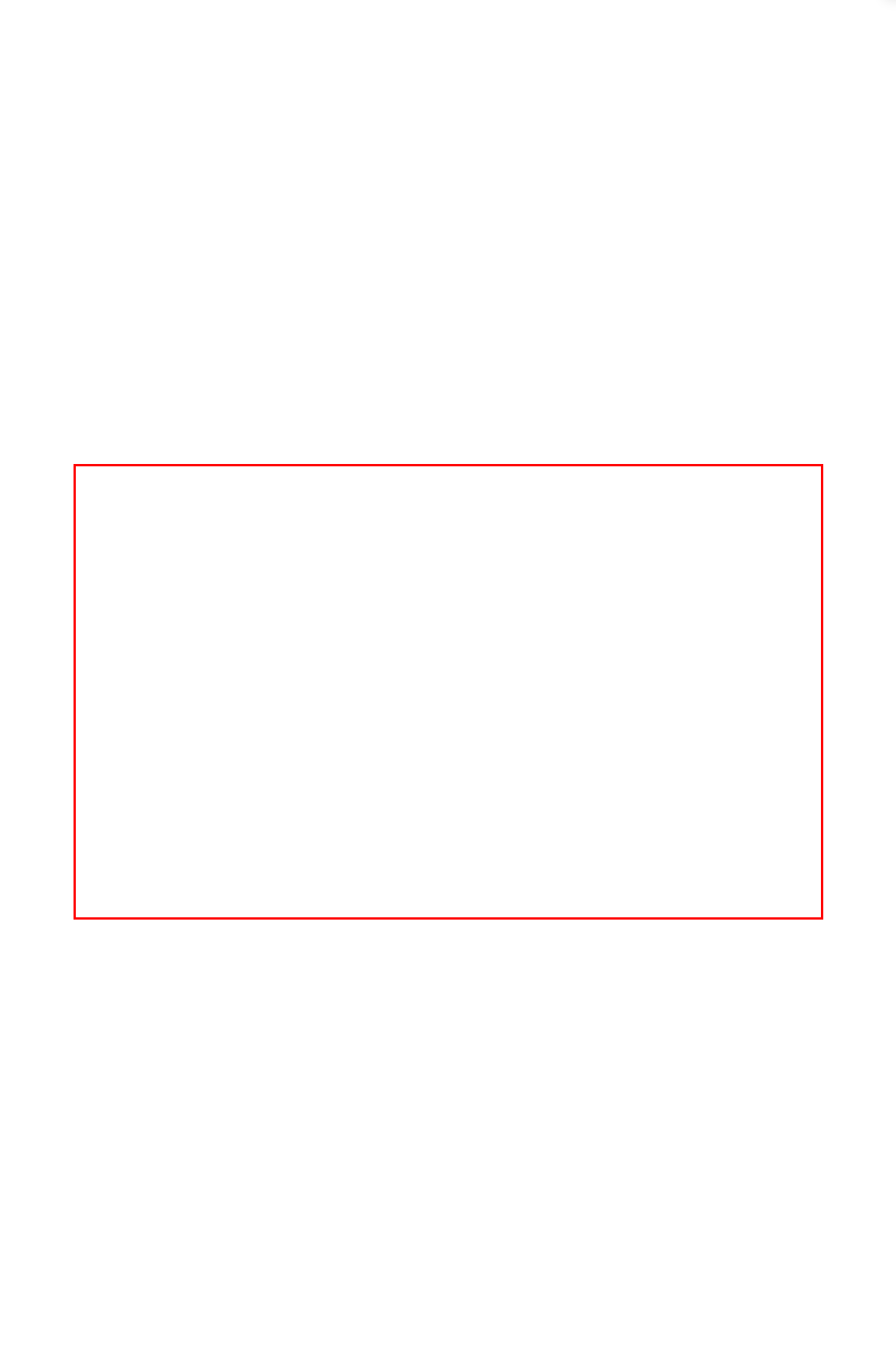Analyze the red bounding box in the provided webpage screenshot and generate the text content contained within.

Are you interested in participating in the development of a platform that will be used by millions of users around the world? Do you want to help thousands of people enter the world of programming, data analysis, machine learning? Do you want to work in a team where your opinions and ideas really matter? If your answer to all the questions is yes, it's a match!